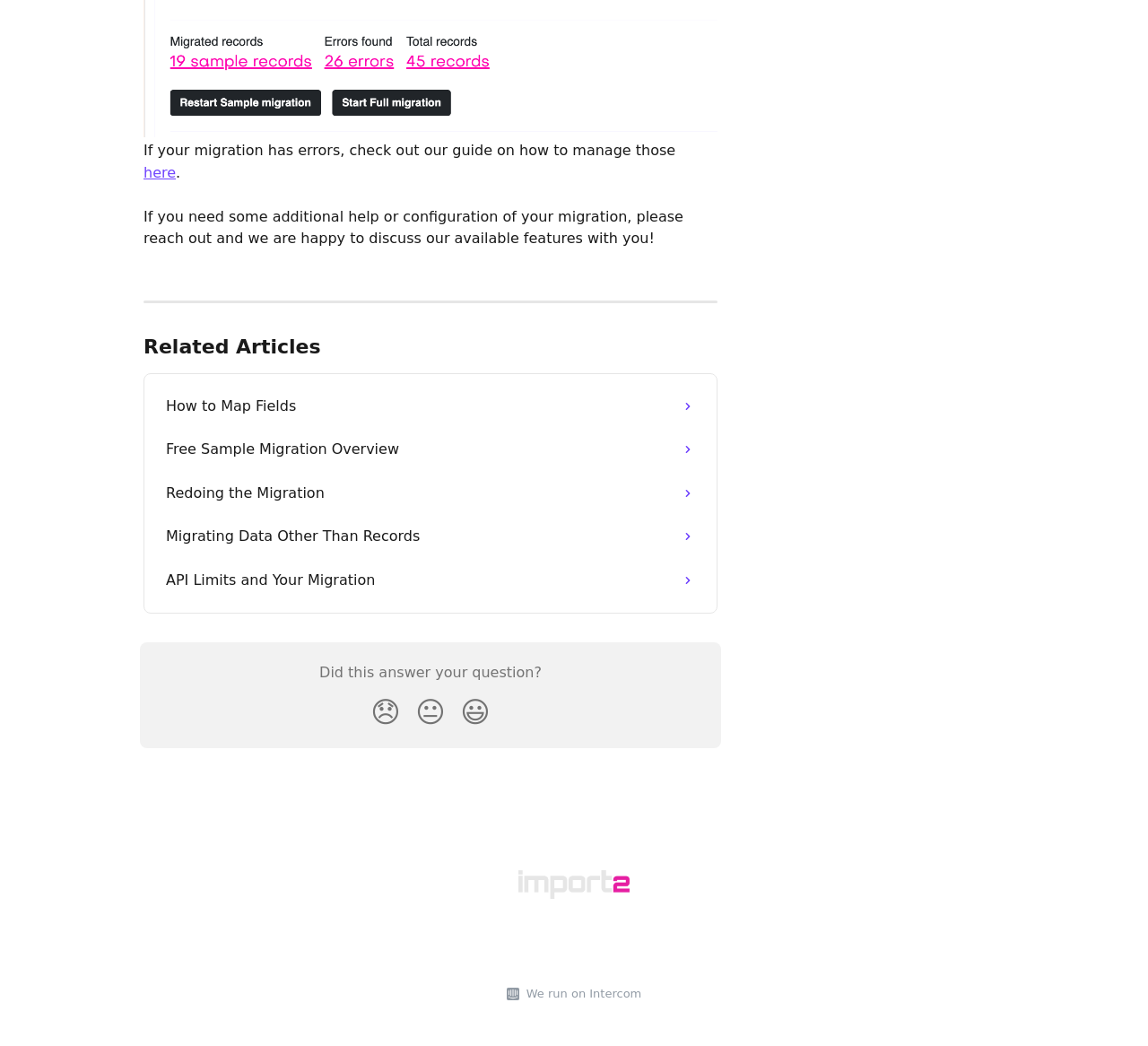Please provide a brief answer to the following inquiry using a single word or phrase:
What is the purpose of the buttons at the bottom of the page?

To provide feedback